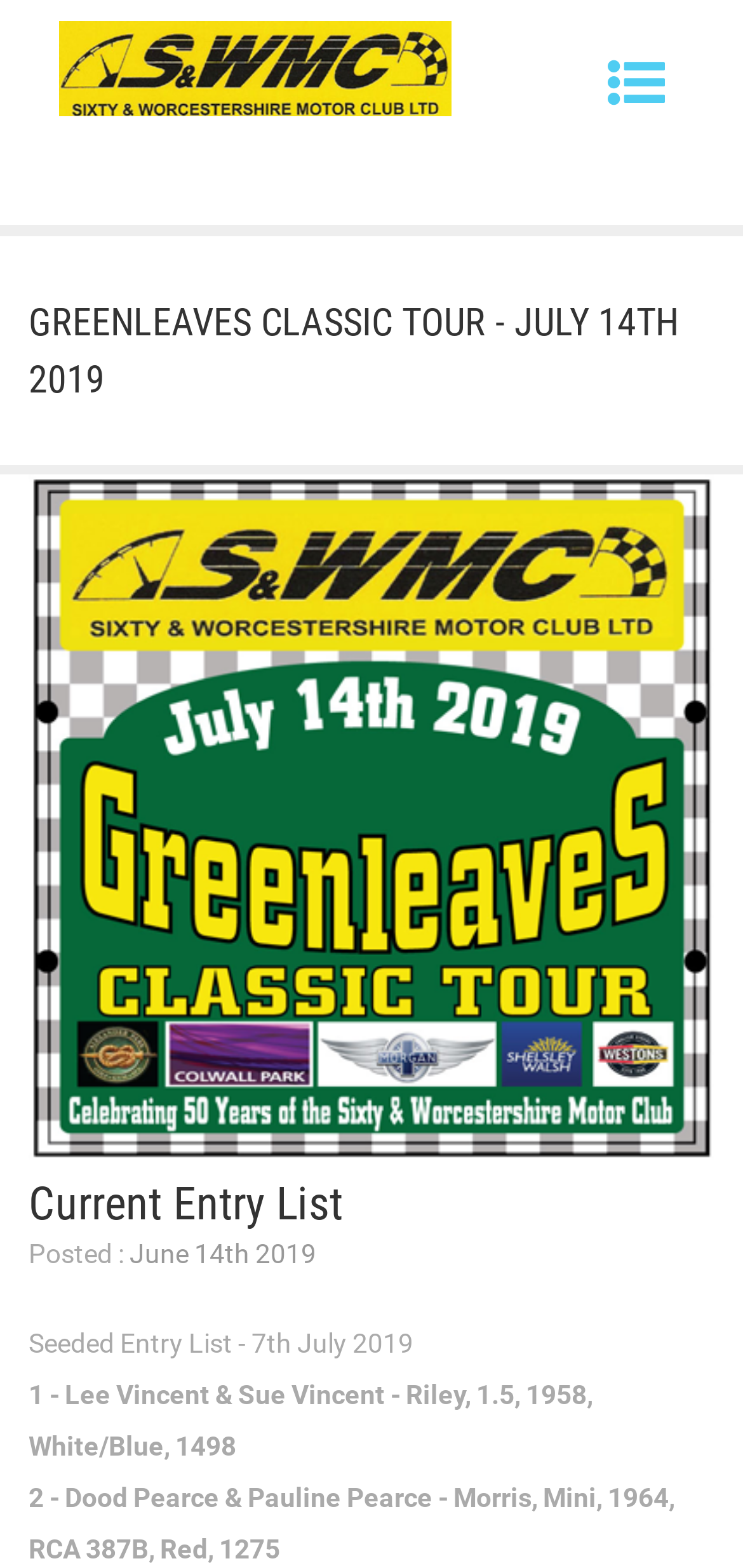When was the seeded entry list posted?
Please provide a single word or phrase based on the screenshot.

7th July 2019